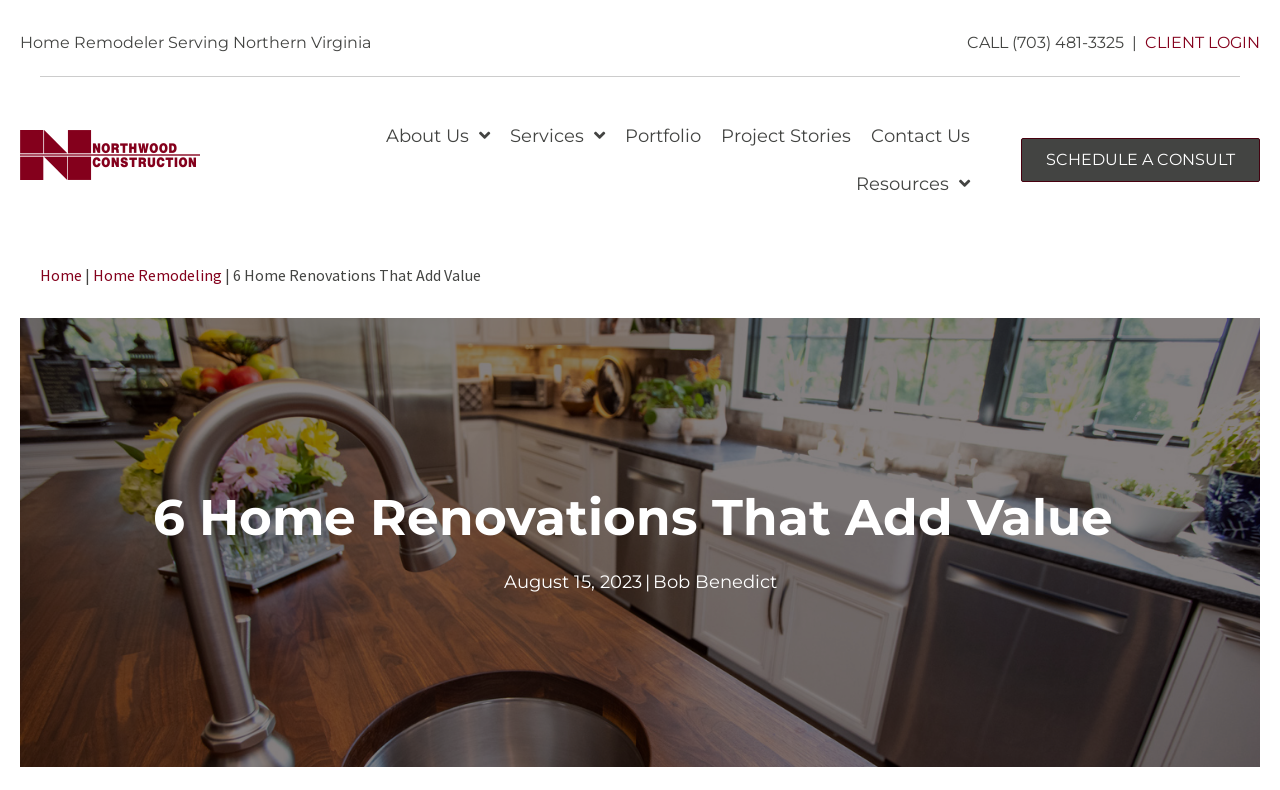Locate the bounding box coordinates of the clickable area to execute the instruction: "Schedule a consultation". Provide the coordinates as four float numbers between 0 and 1, represented as [left, top, right, bottom].

[0.798, 0.174, 0.984, 0.23]